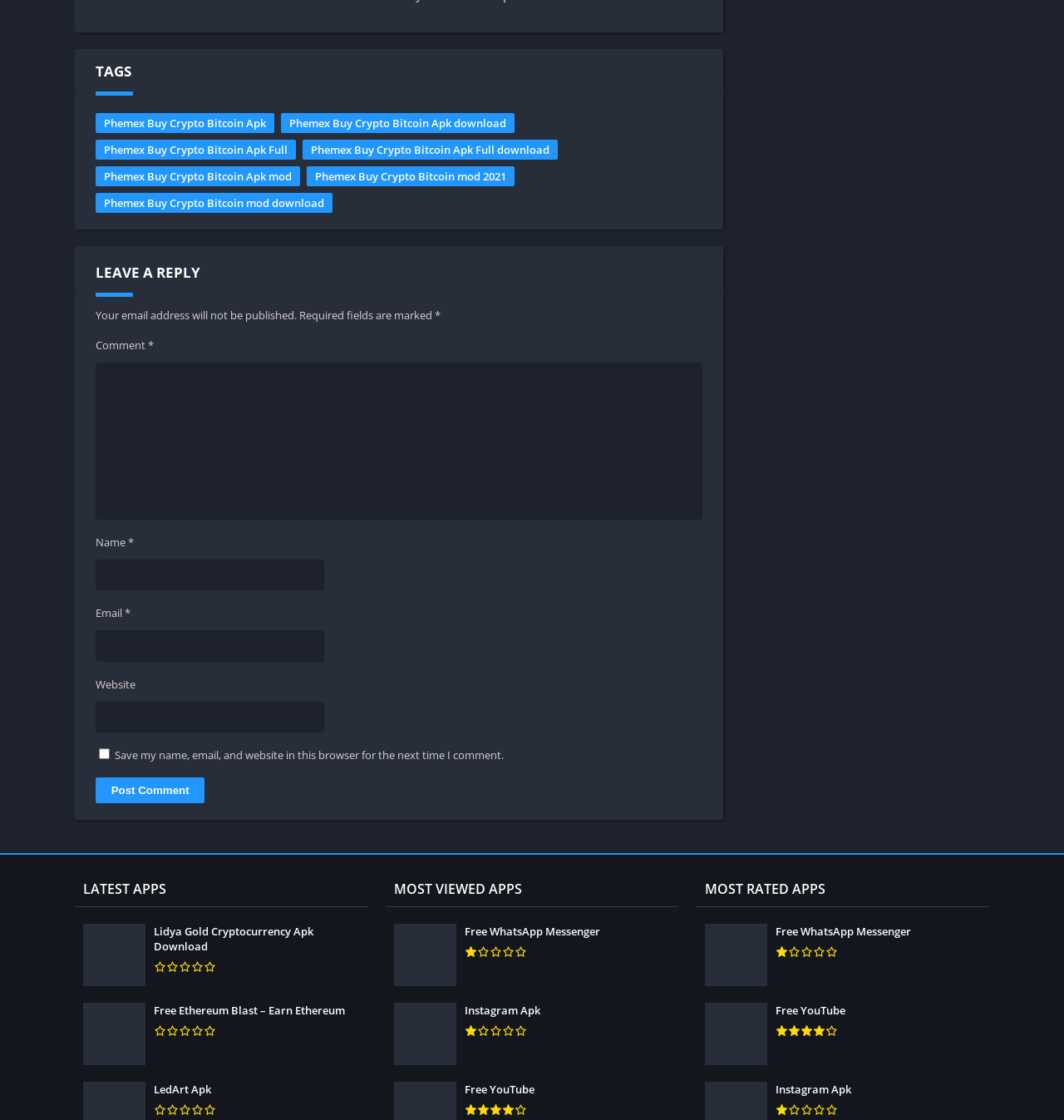Please give a succinct answer to the question in one word or phrase:
What is the 'LEAVE A REPLY' section for?

To comment on the webpage